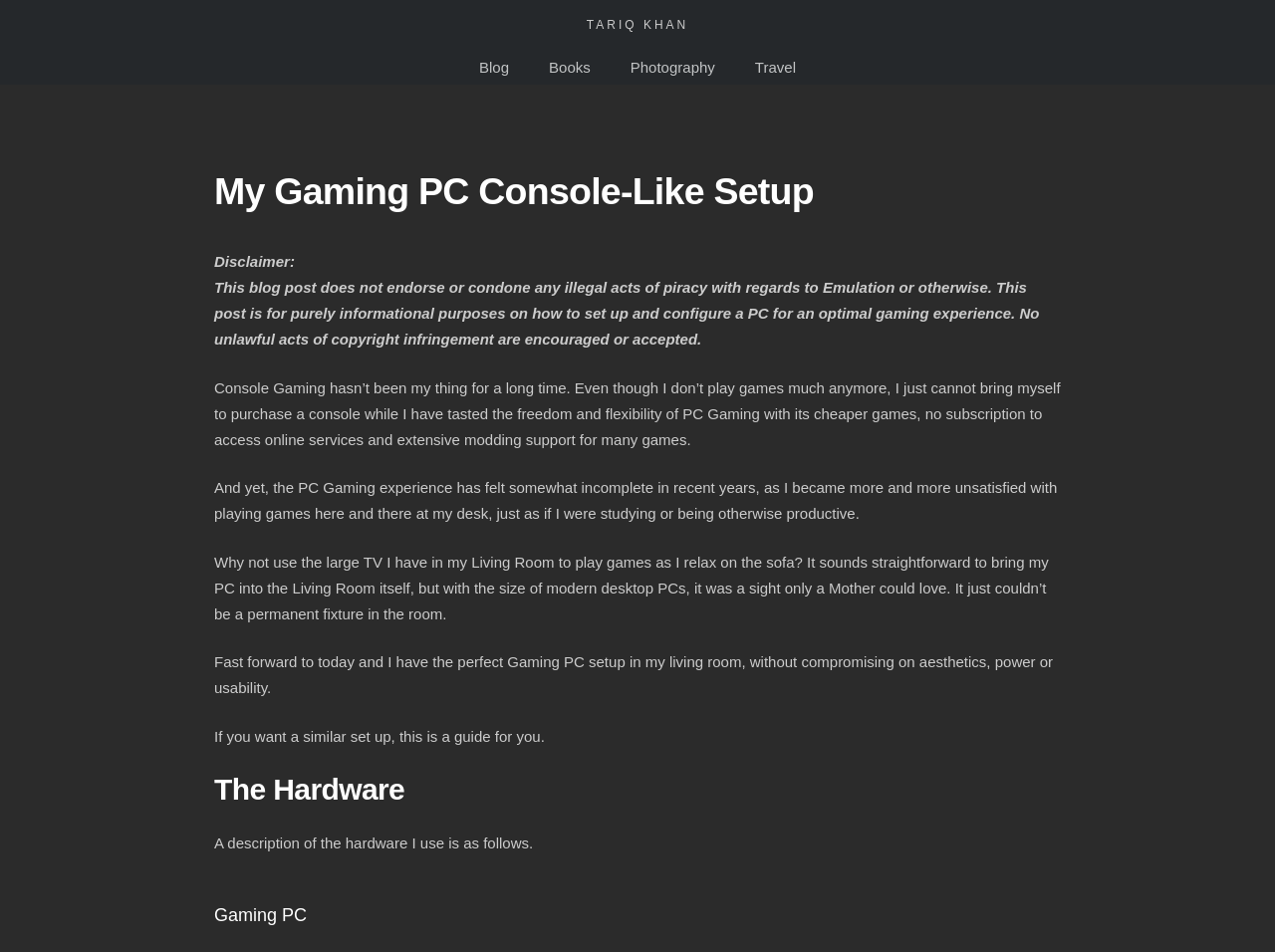Why did the author want to move their PC to the living room?
Answer the question using a single word or phrase, according to the image.

To play games on the TV